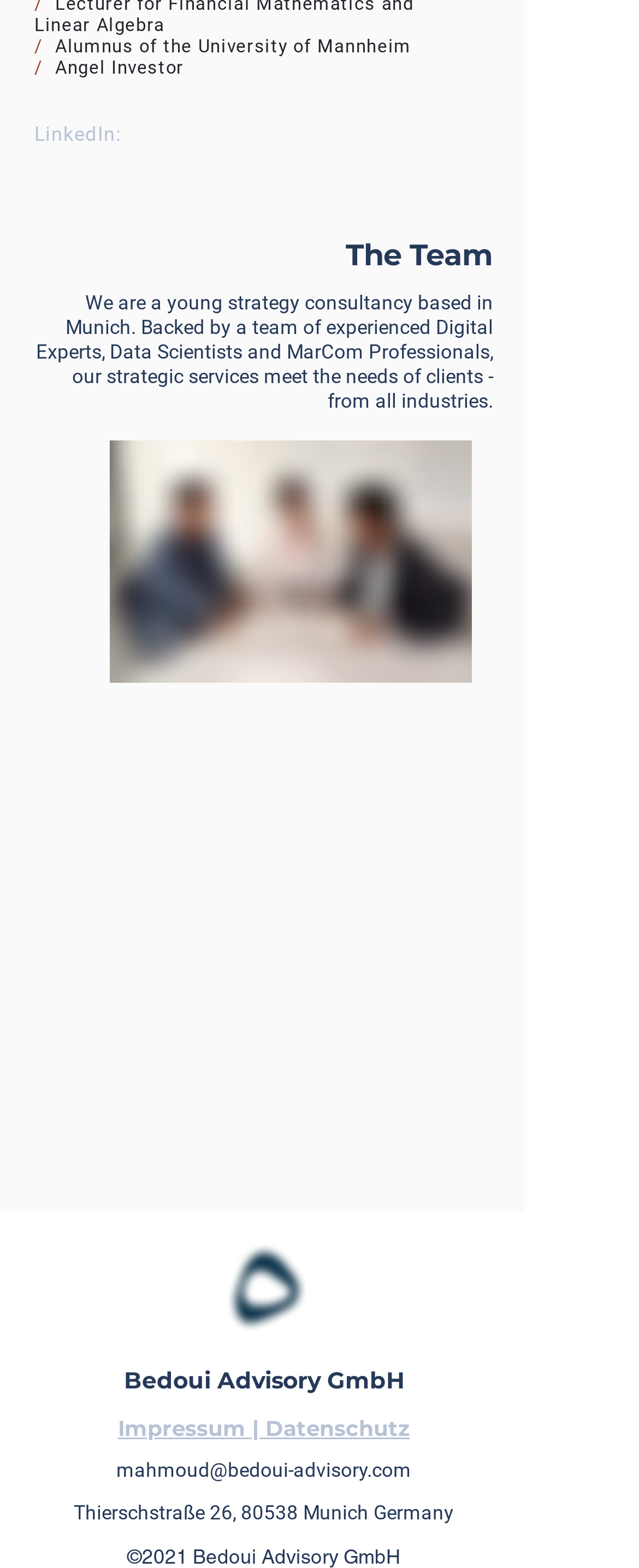What is the team described as?
Can you give a detailed and elaborate answer to the question?

I found the team description by looking at the static text element with the bounding box coordinates [0.056, 0.186, 0.772, 0.263], which contains the text 'We are a young strategy consultancy based in Munich...'. This suggests that the team is a young strategy consultancy.